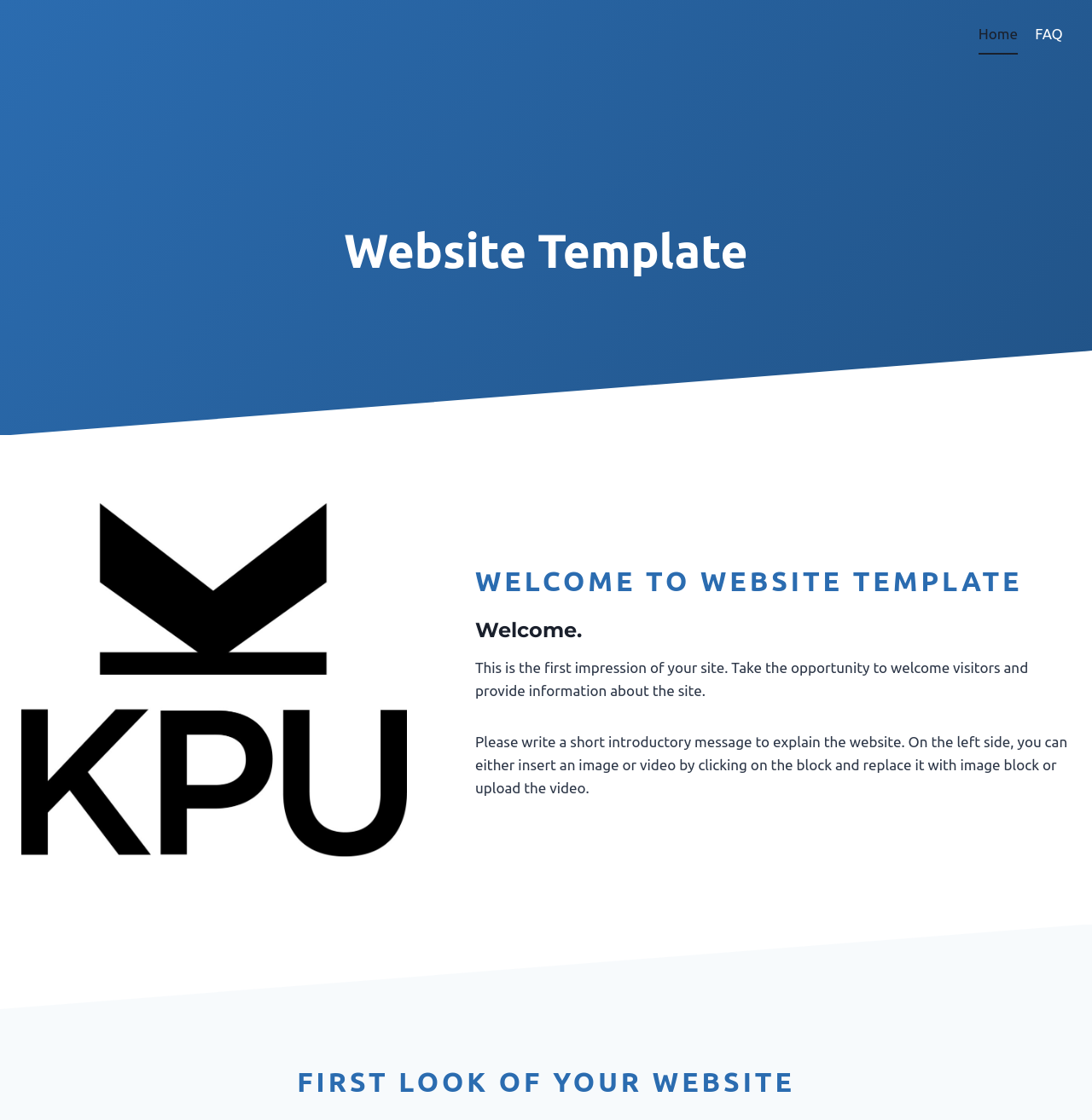Given the element description FAQ, predict the bounding box coordinates for the UI element in the webpage screenshot. The format should be (top-left x, top-left y, bottom-right x, bottom-right y), and the values should be between 0 and 1.

[0.94, 0.012, 0.981, 0.049]